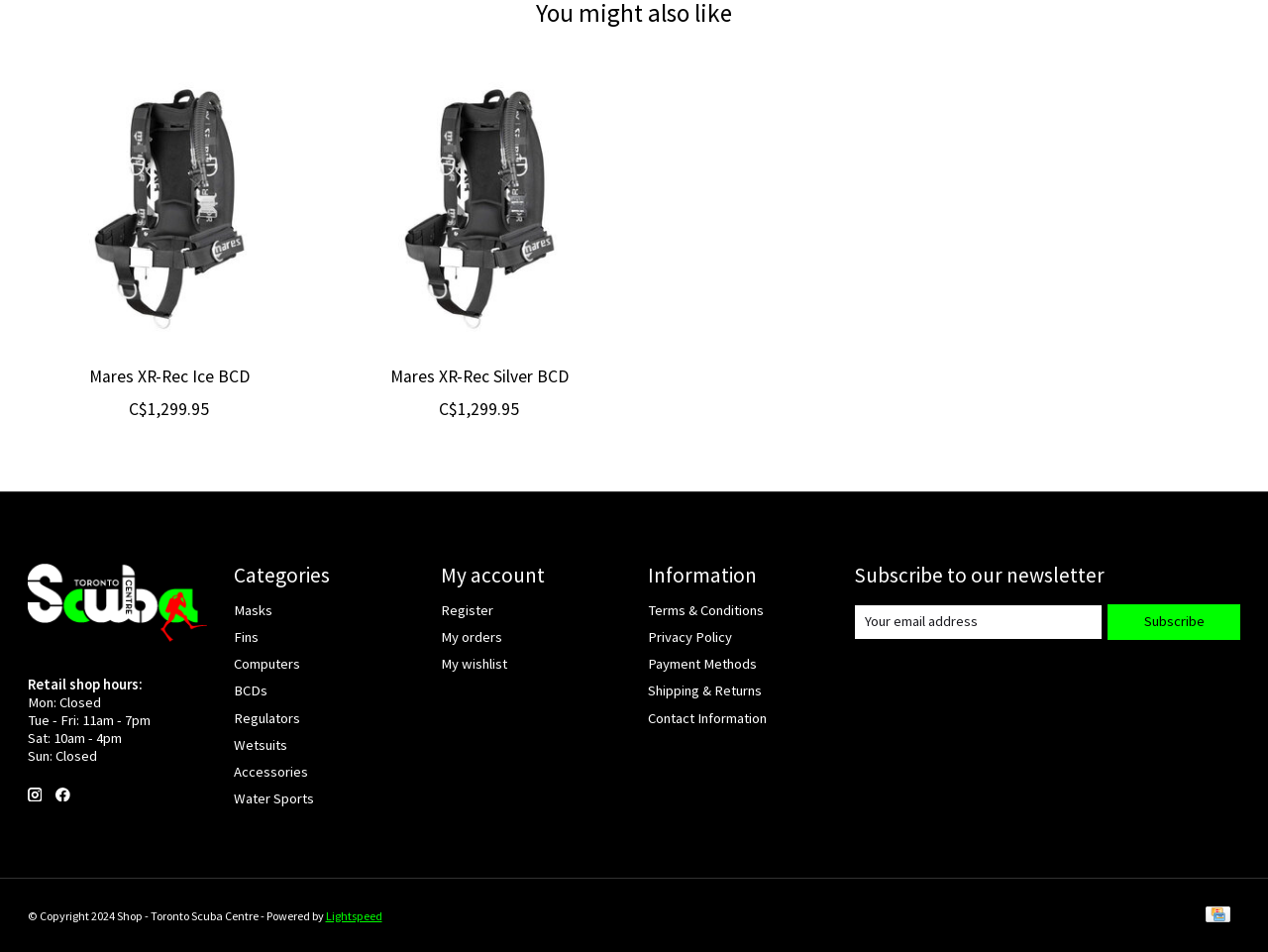Please determine the bounding box coordinates of the element's region to click in order to carry out the following instruction: "Browse BCDs category". The coordinates should be four float numbers between 0 and 1, i.e., [left, top, right, bottom].

[0.185, 0.716, 0.211, 0.735]